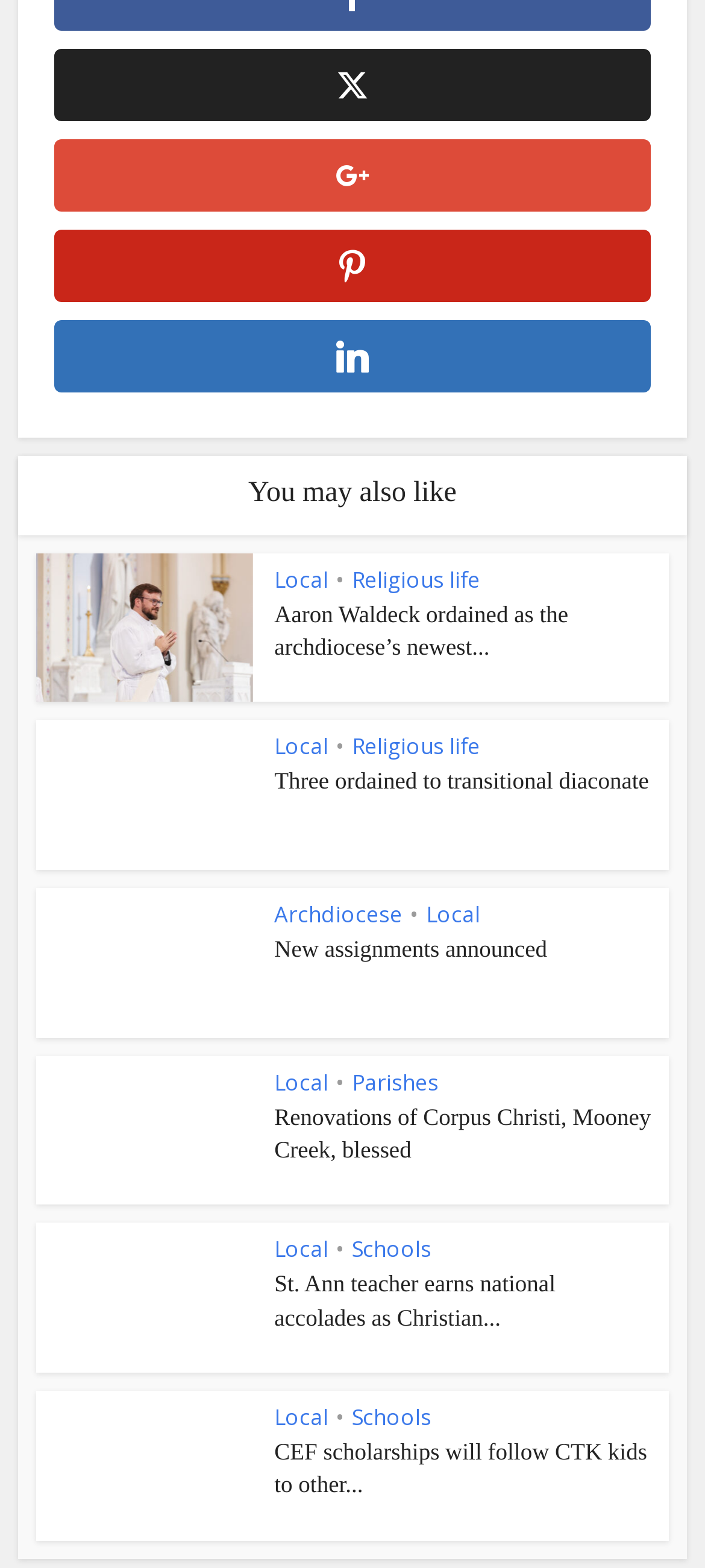Identify the bounding box coordinates for the UI element described as: "Religious life". The coordinates should be provided as four floats between 0 and 1: [left, top, right, bottom].

[0.499, 0.36, 0.681, 0.38]